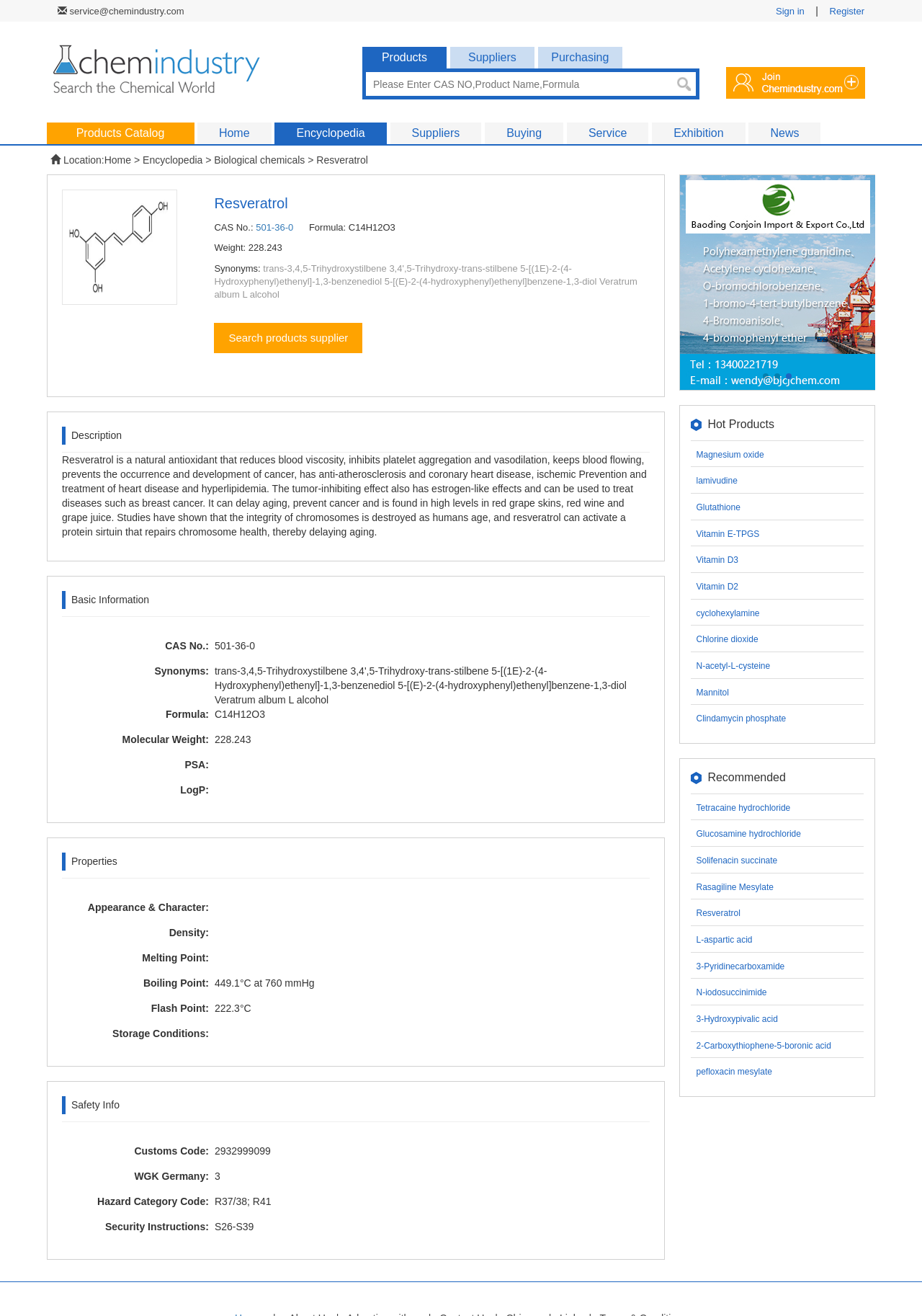What is the boiling point of Resveratrol?
Please provide a single word or phrase in response based on the screenshot.

449.1°C at 760 mmHg